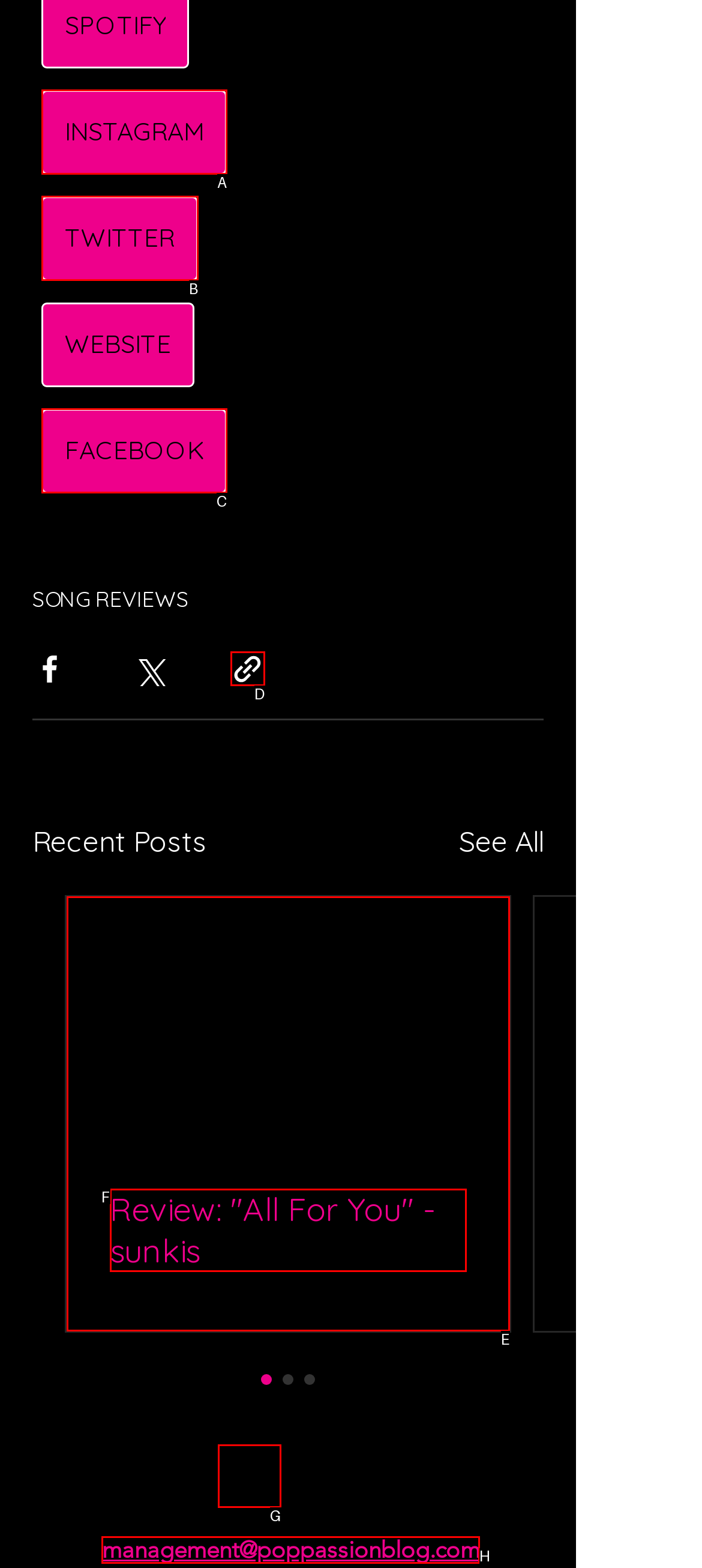To complete the task: Contact management, which option should I click? Answer with the appropriate letter from the provided choices.

H